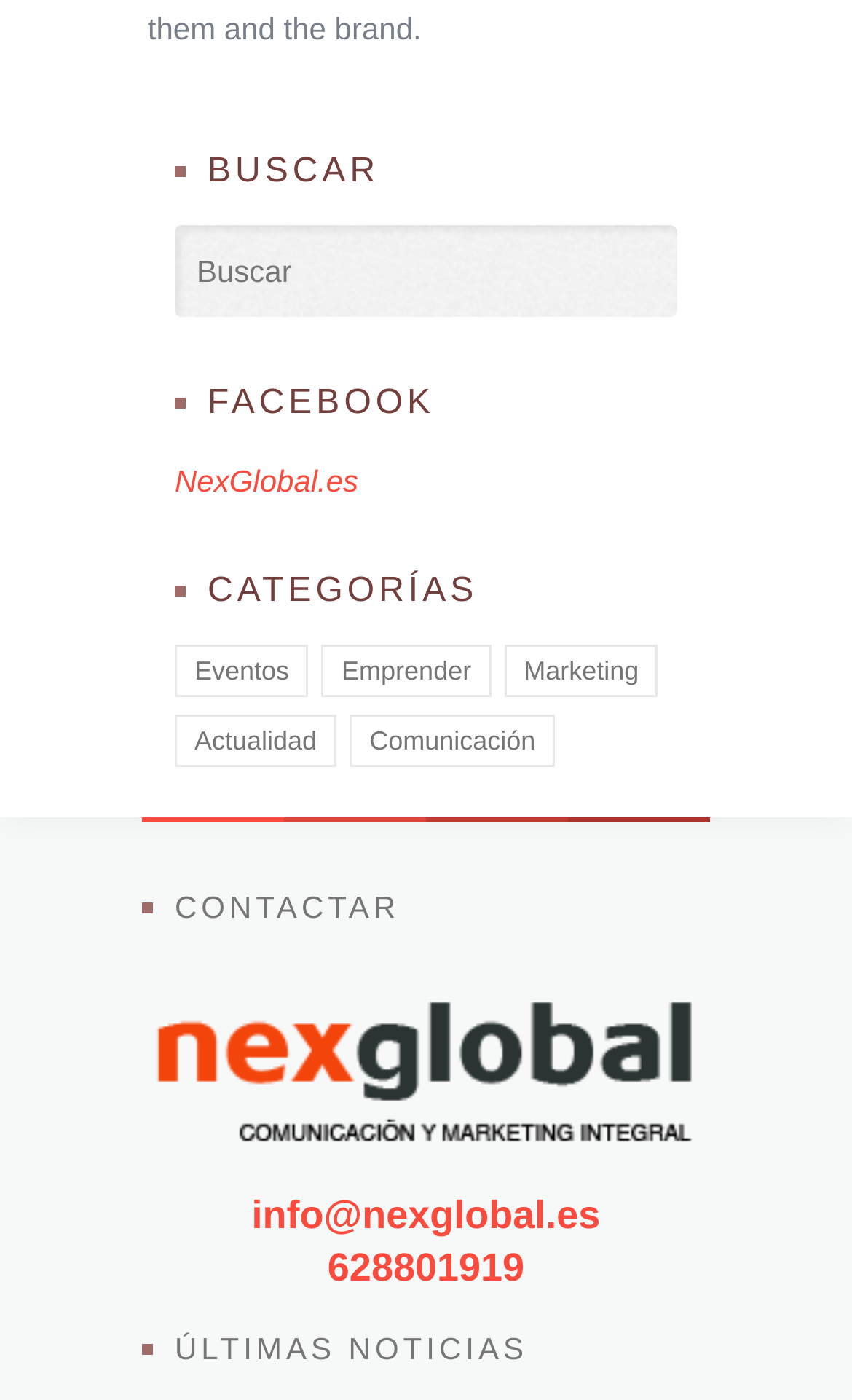Please identify the bounding box coordinates of the element's region that I should click in order to complete the following instruction: "Visit NexGlobal.es". The bounding box coordinates consist of four float numbers between 0 and 1, i.e., [left, top, right, bottom].

[0.205, 0.33, 0.421, 0.355]